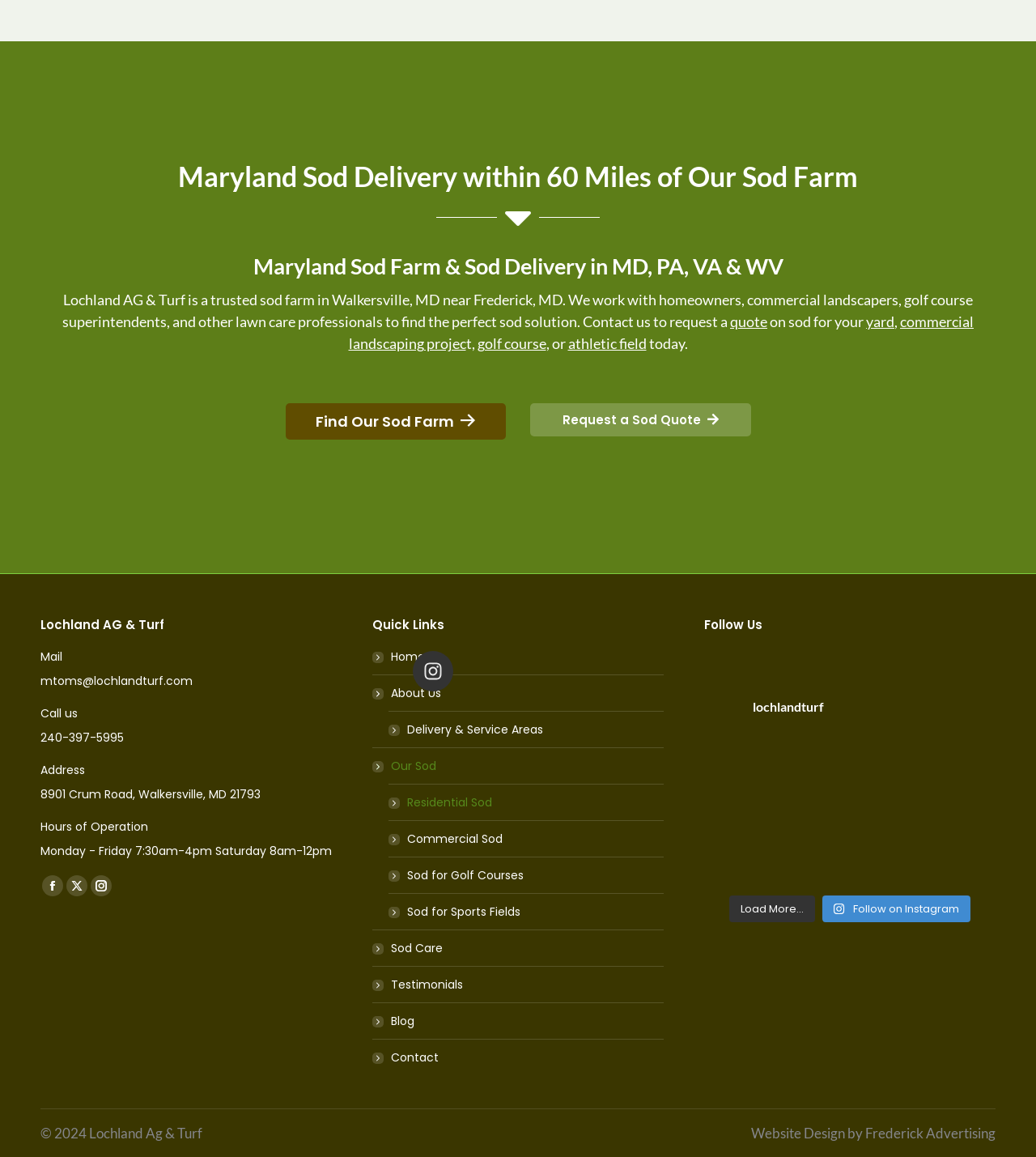Use a single word or phrase to answer this question: 
What is the address of the sod farm?

8901 Crum Road, Walkersville, MD 21793